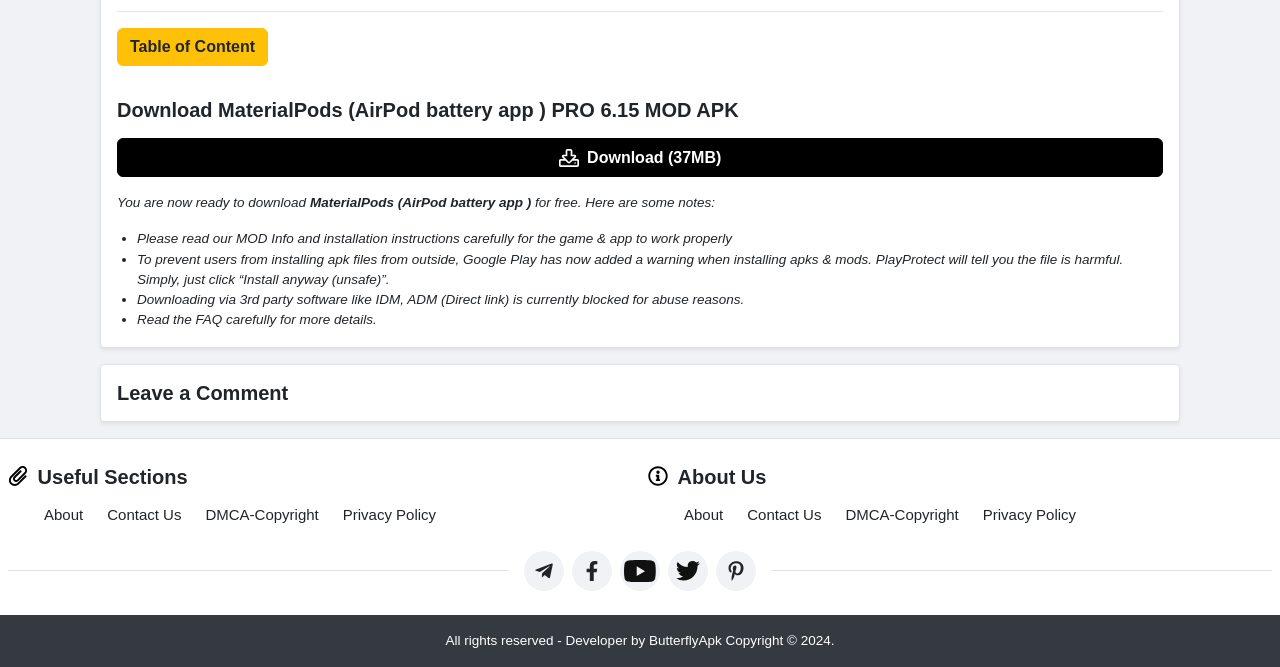Give the bounding box coordinates for the element described by: "DMCA-Copyright".

[0.66, 0.759, 0.749, 0.785]